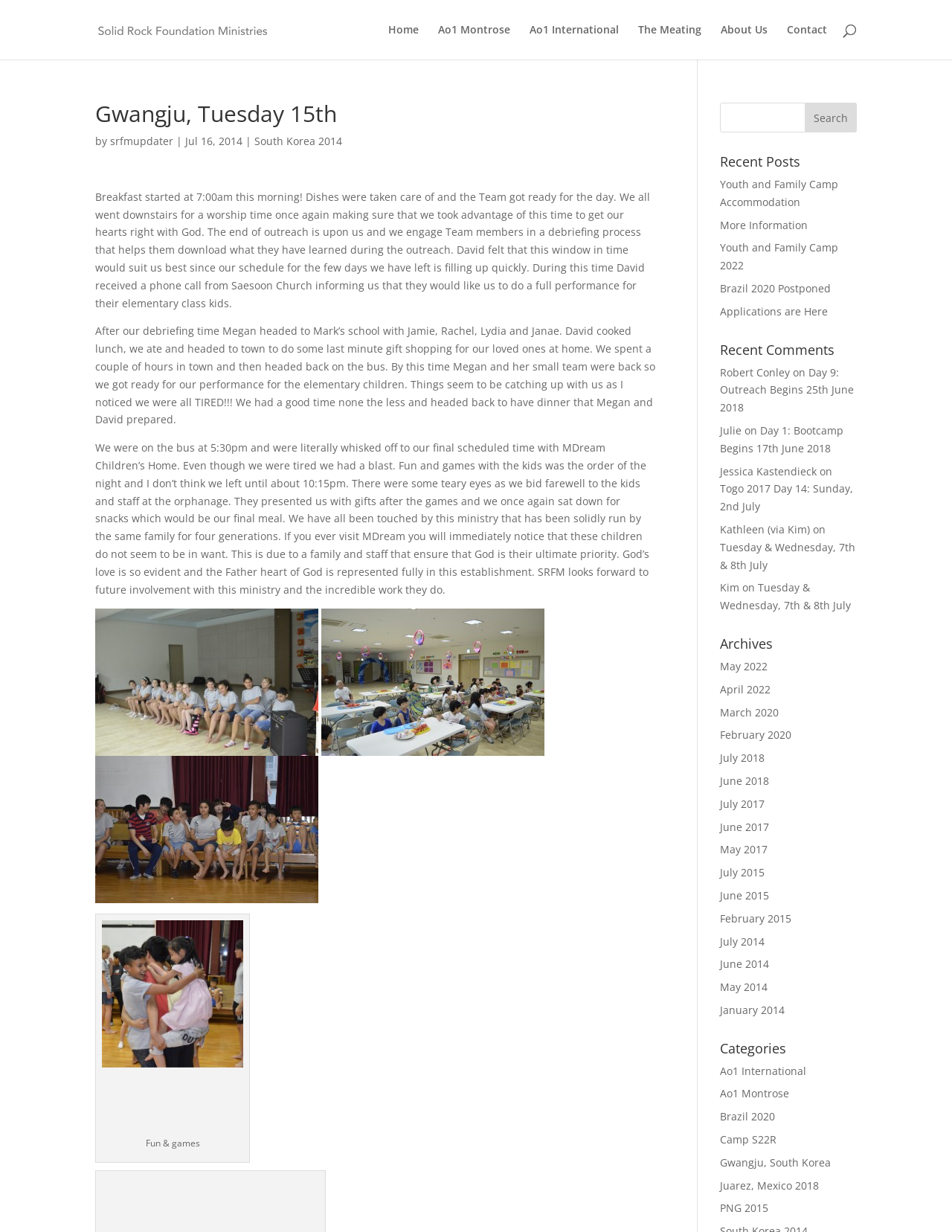Give a detailed account of the webpage.

This webpage appears to be a blog or news website, with a focus on missionary work and outreach programs. At the top of the page, there is a header section with a logo and a navigation menu consisting of links to "Home", "Ao1 Montrose", "Ao1 International", "The Meating", "About Us", and "Contact".

Below the header, there is a search bar with a button labeled "Search". To the right of the search bar, there is a section titled "Recent Posts" with links to several articles, including "Youth and Family Camp Accommodation", "More Information", and "Brazil 2020 Postponed".

The main content of the page is a blog post titled "Gwangju, Tuesday 15th", which describes the daily activities of a missionary team in South Korea. The post includes several paragraphs of text, with links to related articles and images. There are also links to other articles and websites, such as "South Korea 2014" and "MDream Children's Home".

To the right of the main content, there is a sidebar with several sections, including "Recent Comments", "Archives", and "Categories". The "Recent Comments" section lists several comments from users, along with links to the articles they commented on. The "Archives" section lists links to articles from various months and years, and the "Categories" section lists links to articles categorized by topic, such as "Ao1 International" and "Gwangju, South Korea".

Throughout the page, there are several images, including a logo at the top of the page and images embedded in the blog post. The overall layout of the page is clean and easy to navigate, with clear headings and concise text.